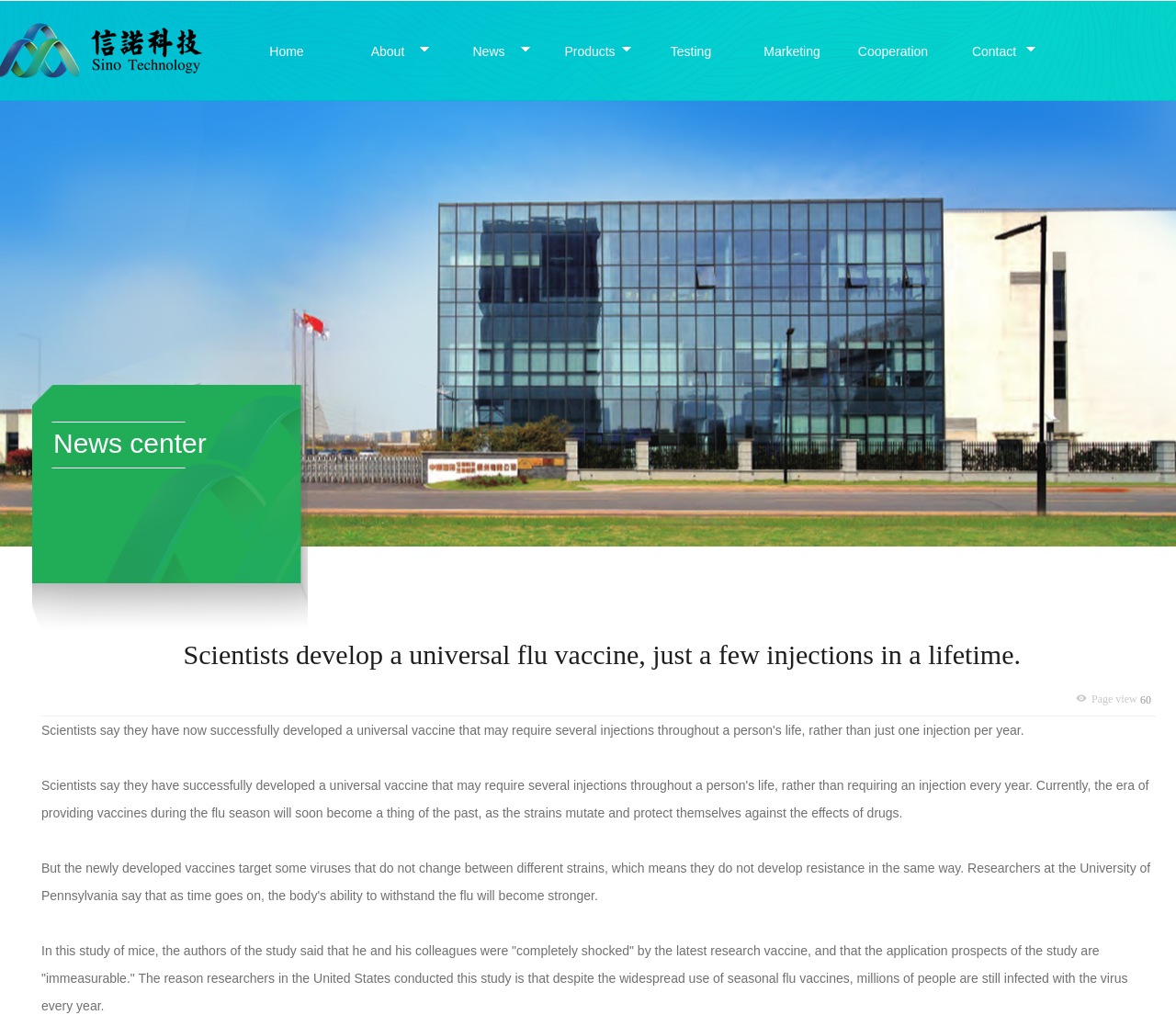Identify the coordinates of the bounding box for the element described below: "About". Return the coordinates as four float numbers between 0 and 1: [left, top, right, bottom].

[0.287, 0.003, 0.373, 0.098]